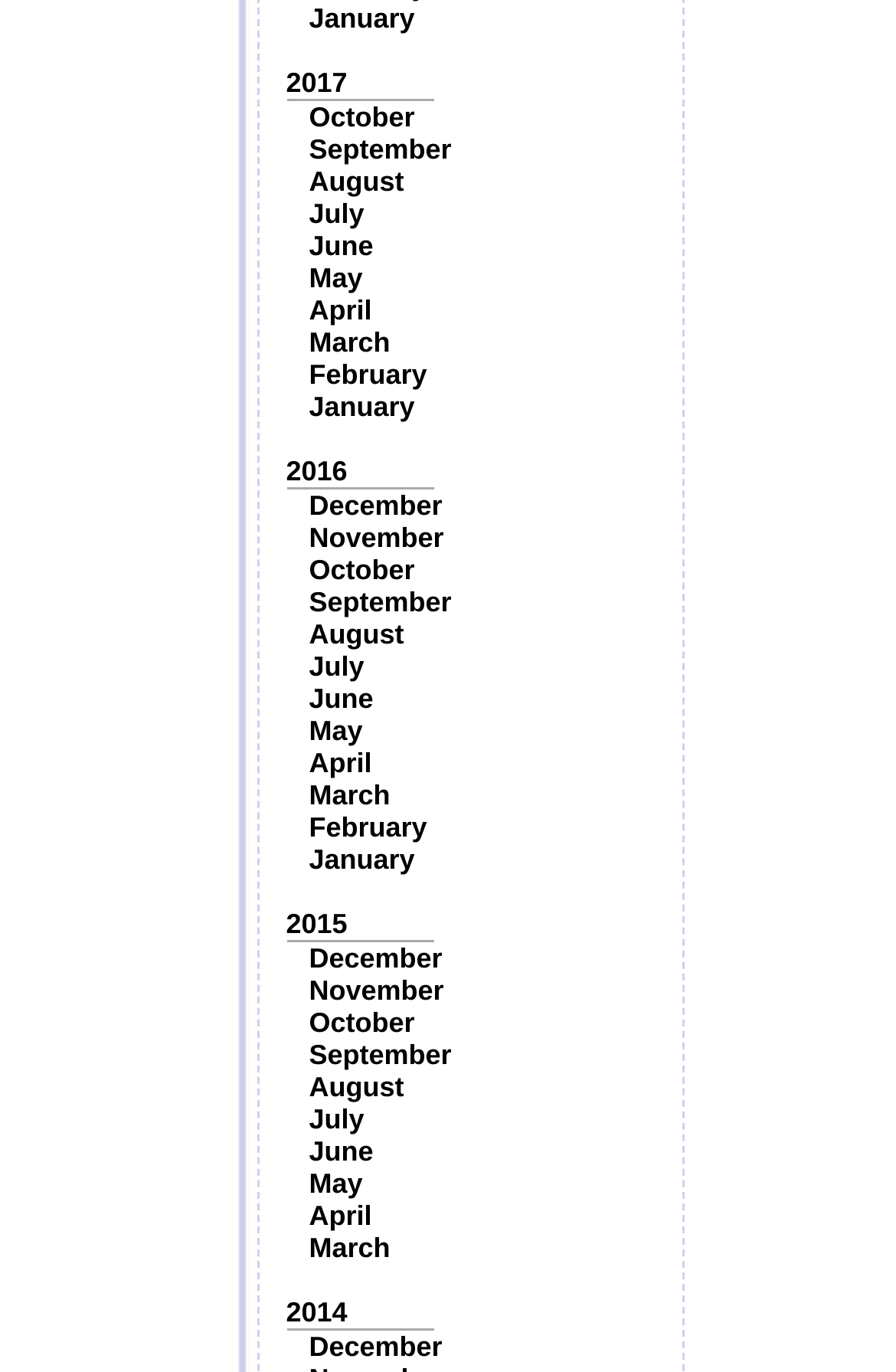Give a concise answer of one word or phrase to the question: 
What is the month listed above August 2016?

July